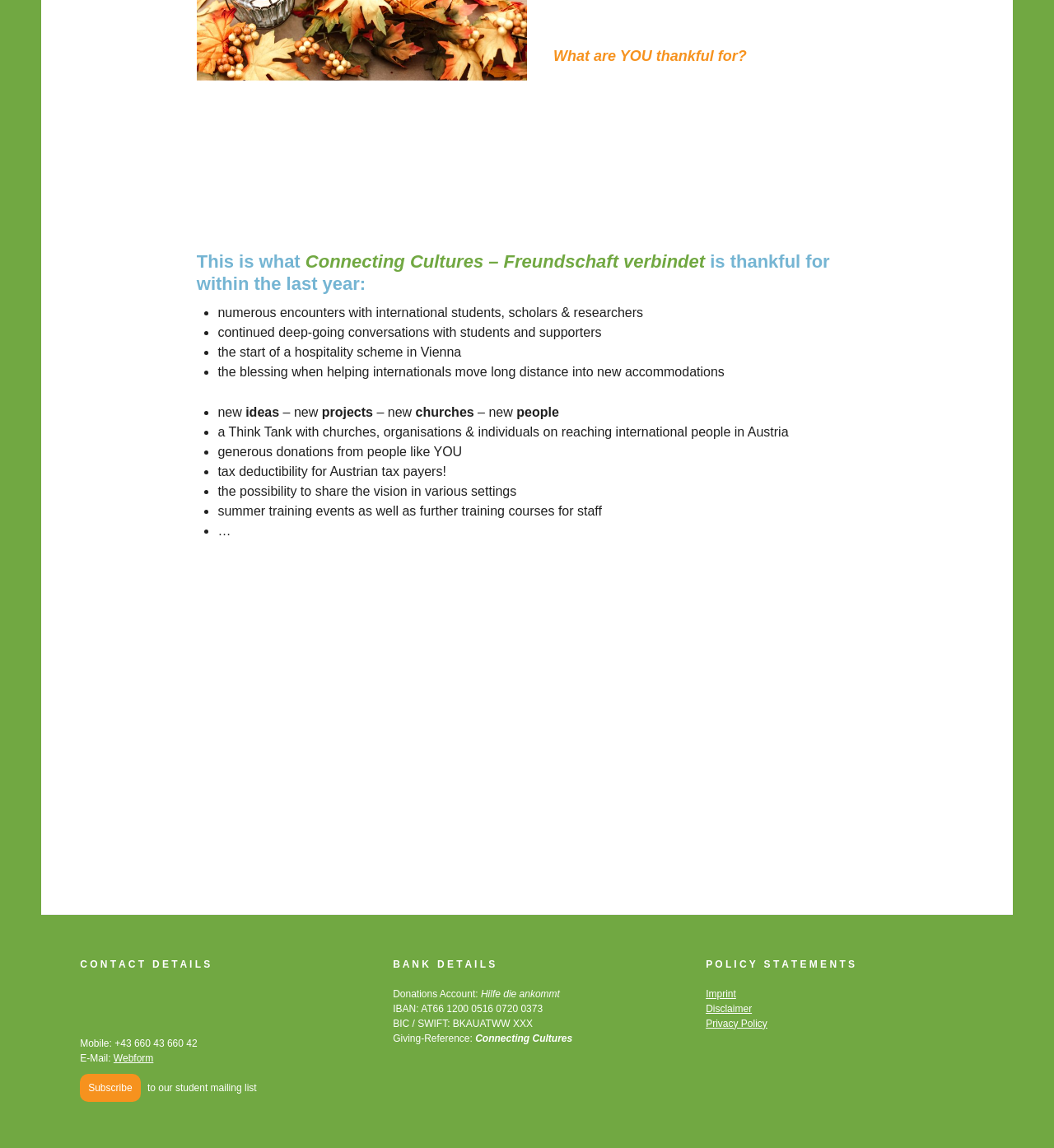Carefully examine the image and provide an in-depth answer to the question: What is the purpose of the Think Tank?

According to the webpage, the Think Tank is for reaching international people in Austria, which involves churches, organisations, and individuals.